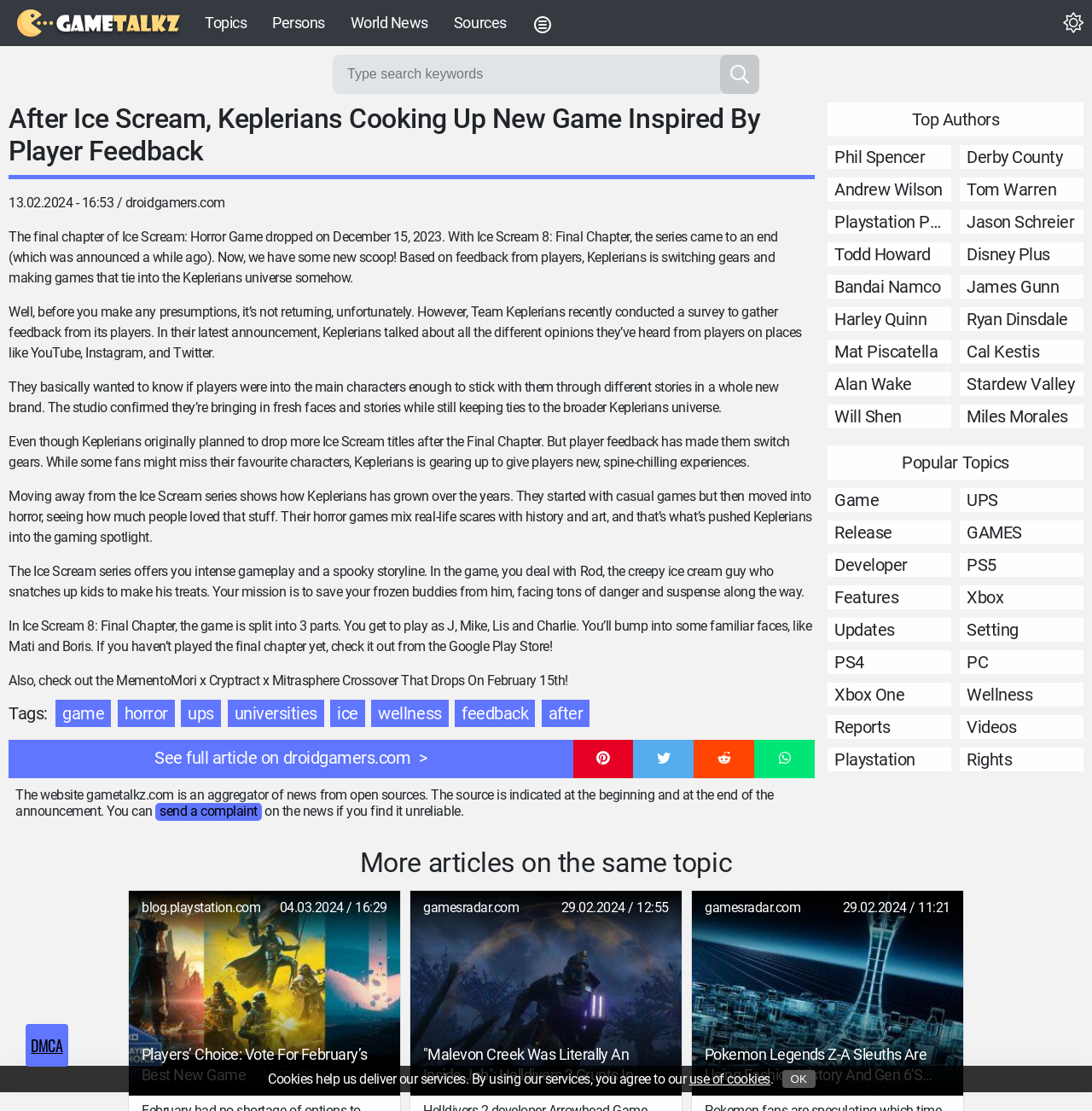How many parts does Ice Scream 8: Final Chapter have?
Please provide a comprehensive answer to the question based on the webpage screenshot.

According to the article, 'In Ice Scream 8: Final Chapter, the game is split into 3 parts.'